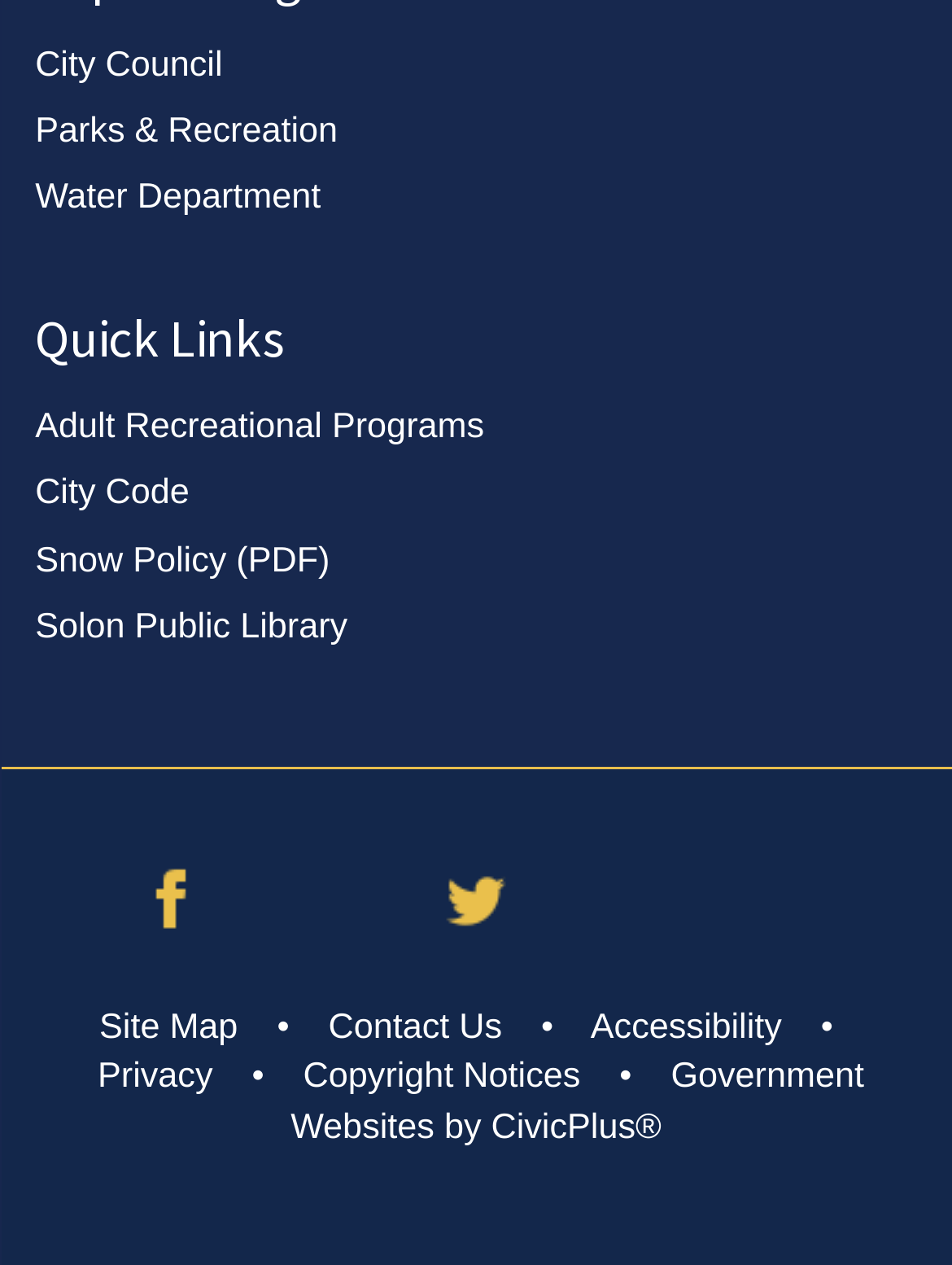Can you identify the bounding box coordinates of the clickable region needed to carry out this instruction: 'View Site Map'? The coordinates should be four float numbers within the range of 0 to 1, stated as [left, top, right, bottom].

[0.104, 0.798, 0.25, 0.829]